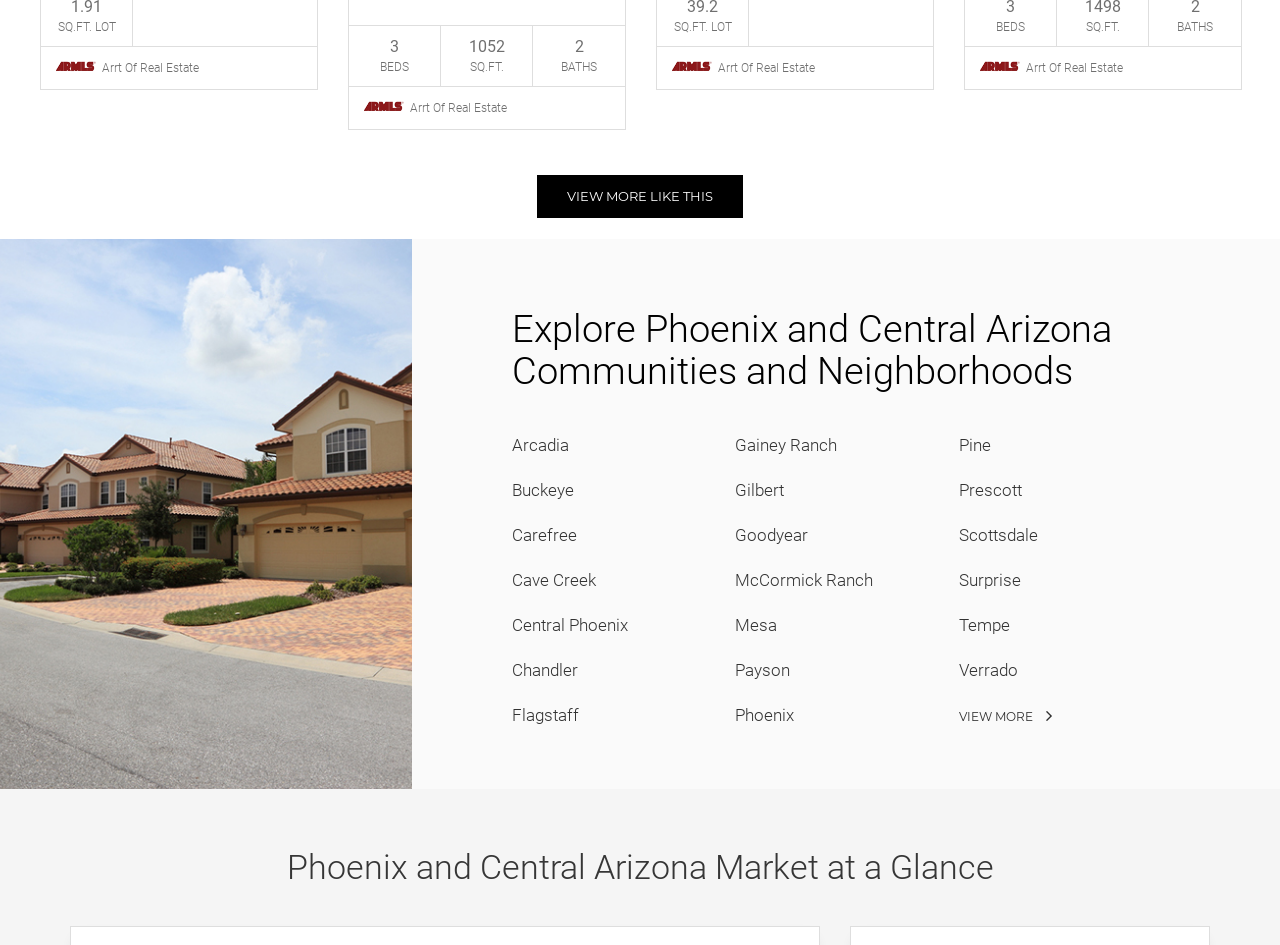Please locate the bounding box coordinates of the element that should be clicked to achieve the given instruction: "View more communities".

[0.749, 0.75, 0.822, 0.766]